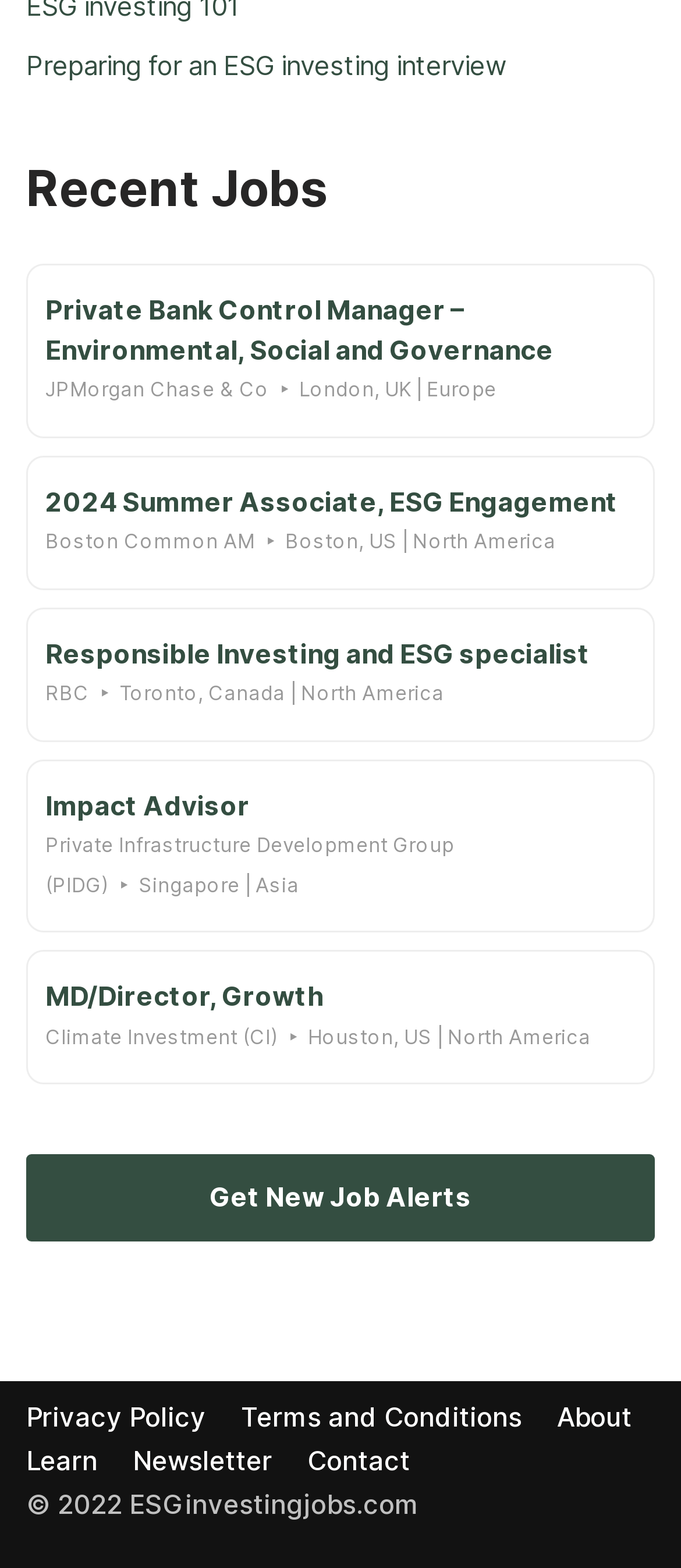Answer the following in one word or a short phrase: 
What is the name of the website?

ESGinvestingjobs.com